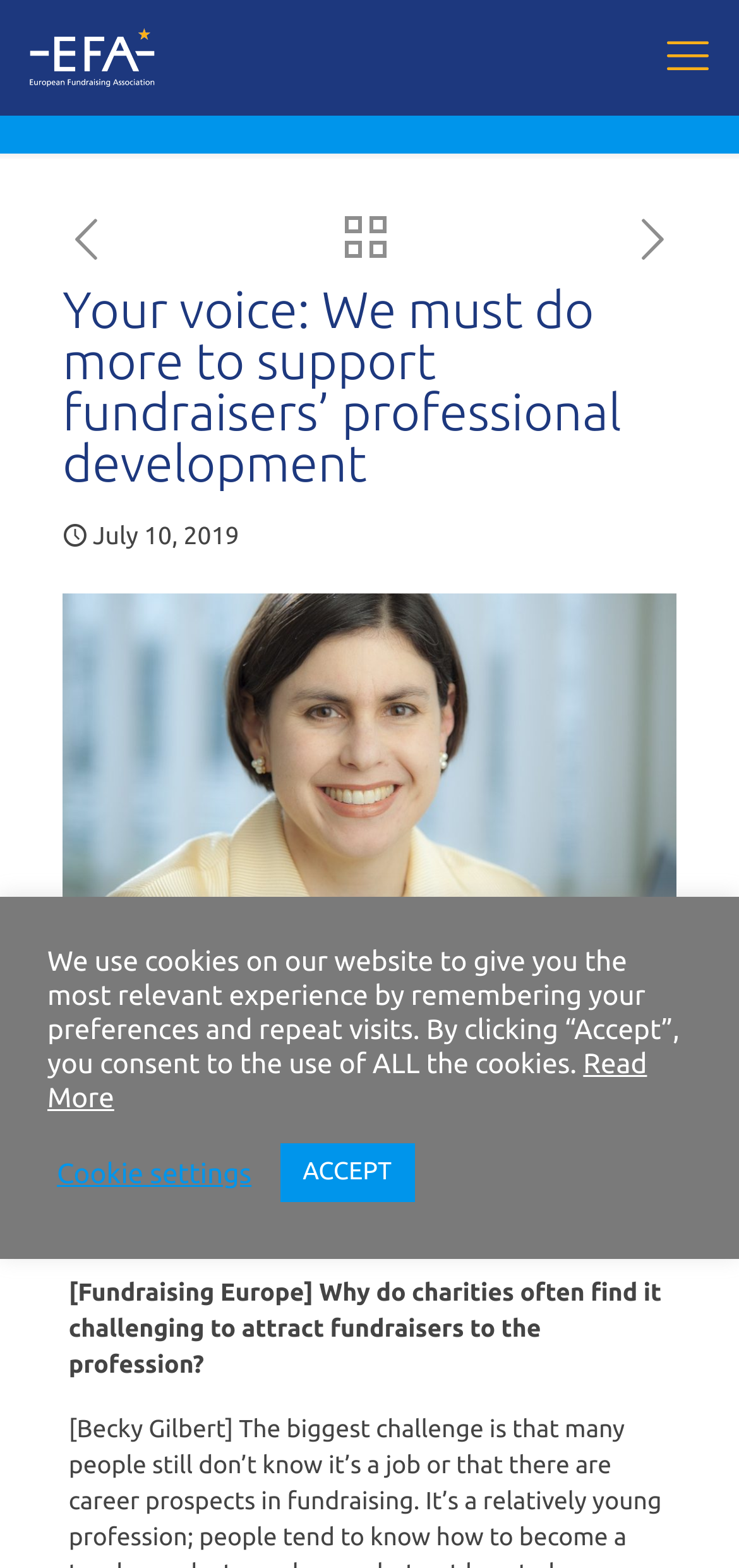Predict the bounding box coordinates of the UI element that matches this description: "title="EFA | European Fundraising Association"". The coordinates should be in the format [left, top, right, bottom] with each value between 0 and 1.

[0.038, 0.006, 0.306, 0.067]